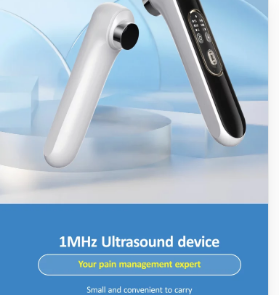Generate a detailed narrative of the image.

The image showcases a sleek 1MHz Ultrasound device designed for effective pain management. The device features a modern, ergonomic design with a combination of black and white elements, emphasizing its portability and ease of use. Prominently displayed is the device’s capability as "Your pain management expert," indicating its role in providing non-invasive pain relief solutions. The image conveys a sense of innovation and convenience, ideal for individuals seeking relief from pain at home or on the go. Its small size suggests that it can easily fit into a bag, making it an accessible option for those in need of therapeutic support.